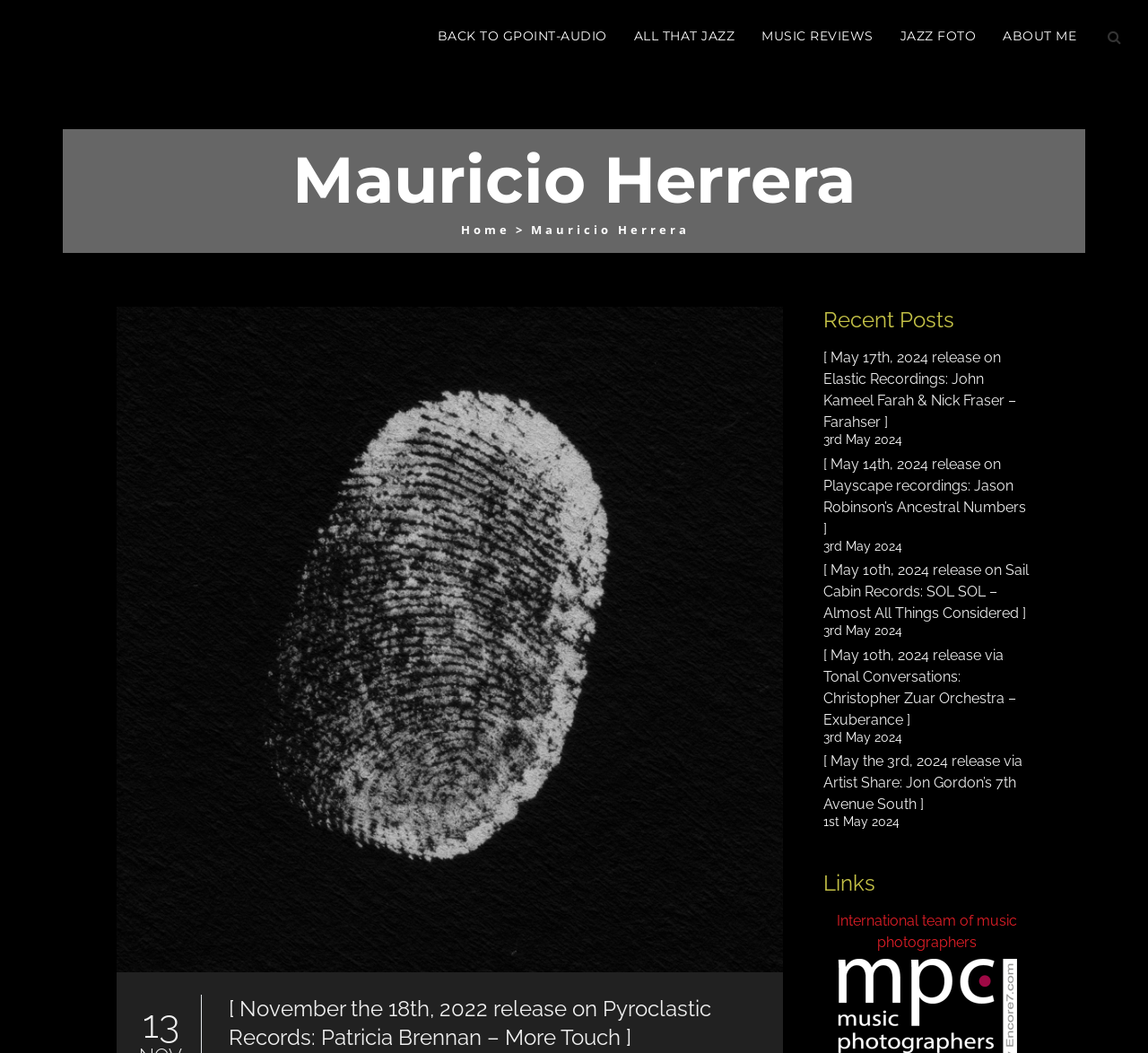Please determine the bounding box coordinates for the UI element described as: "Back to GPoint-Audio".

[0.369, 0.0, 0.54, 0.071]